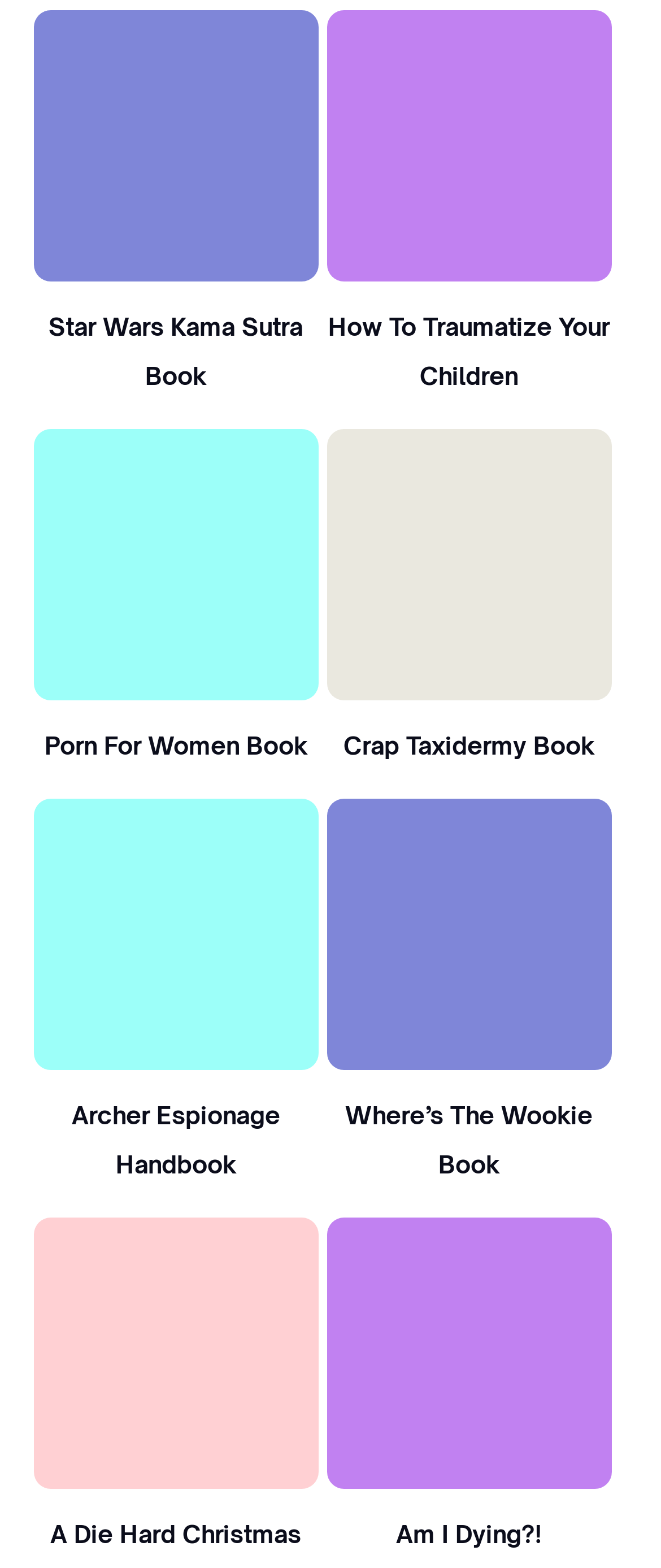What is the common phrase associated with each book title?
Observe the image and answer the question with a one-word or short phrase response.

Million Dollar Gift Ideas